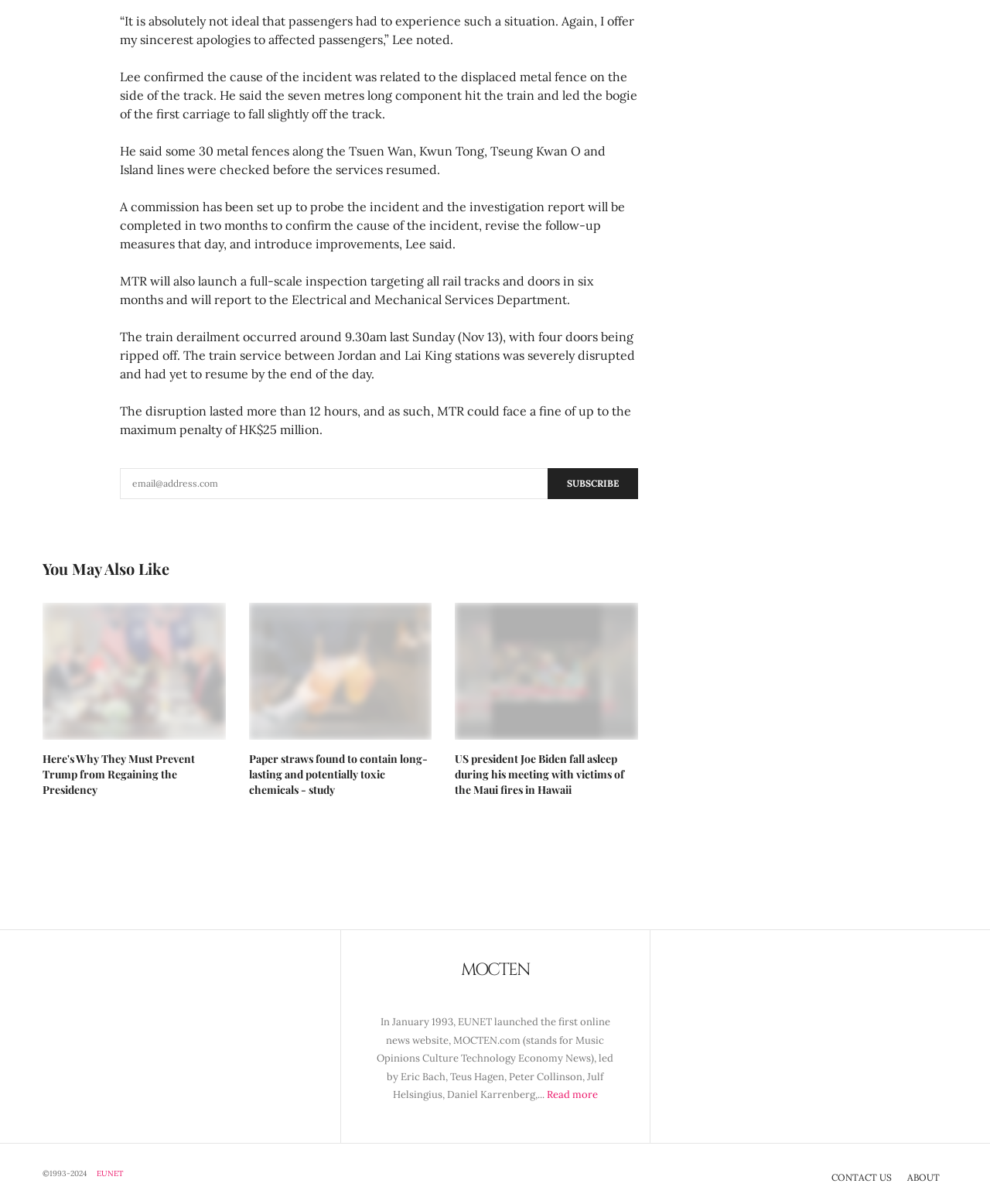What is the name of the website?
Based on the image content, provide your answer in one word or a short phrase.

MOCTEN